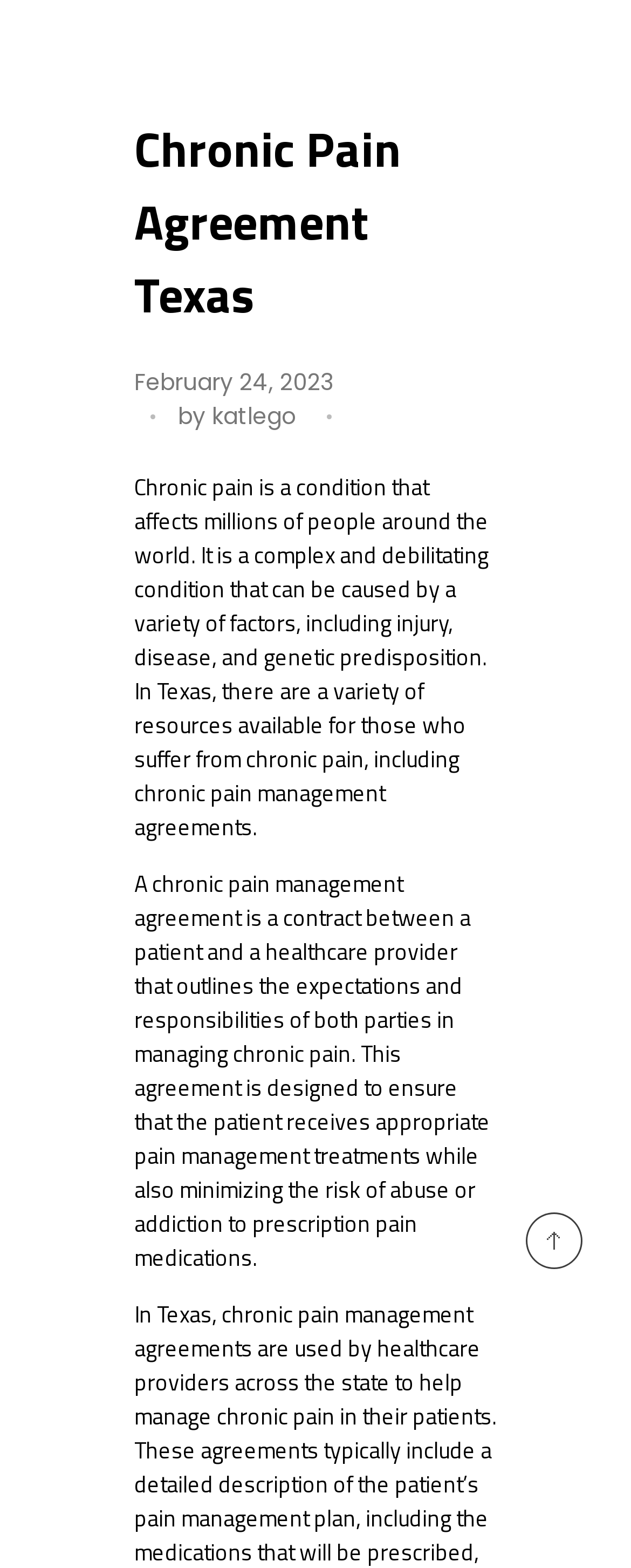What is chronic pain?
Make sure to answer the question with a detailed and comprehensive explanation.

Based on the webpage content, chronic pain is described as a condition that affects millions of people around the world, which suggests that it is a widespread and prevalent health issue.